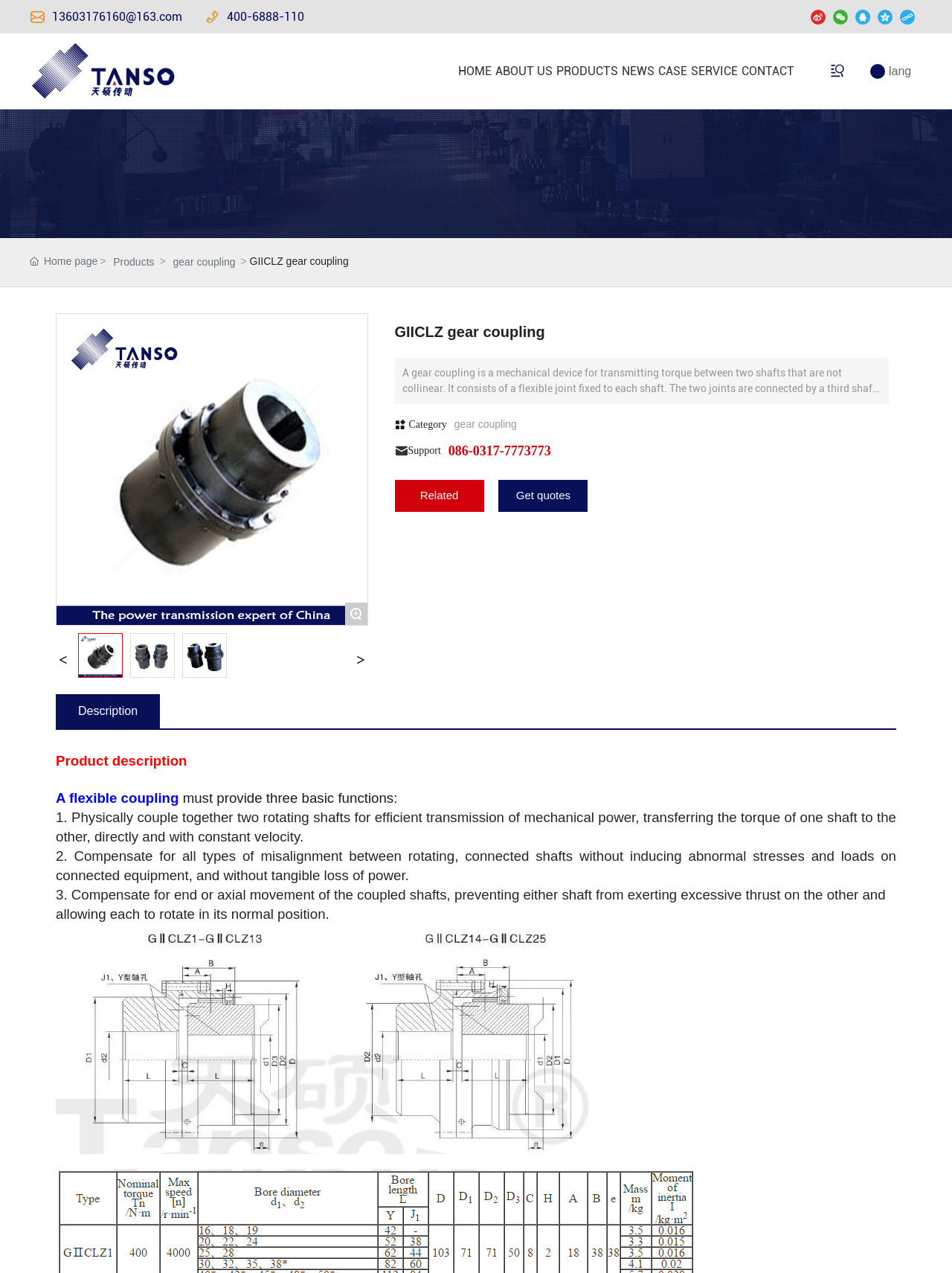Provide the bounding box coordinates of the section that needs to be clicked to accomplish the following instruction: "View products."

[0.582, 0.033, 0.651, 0.08]